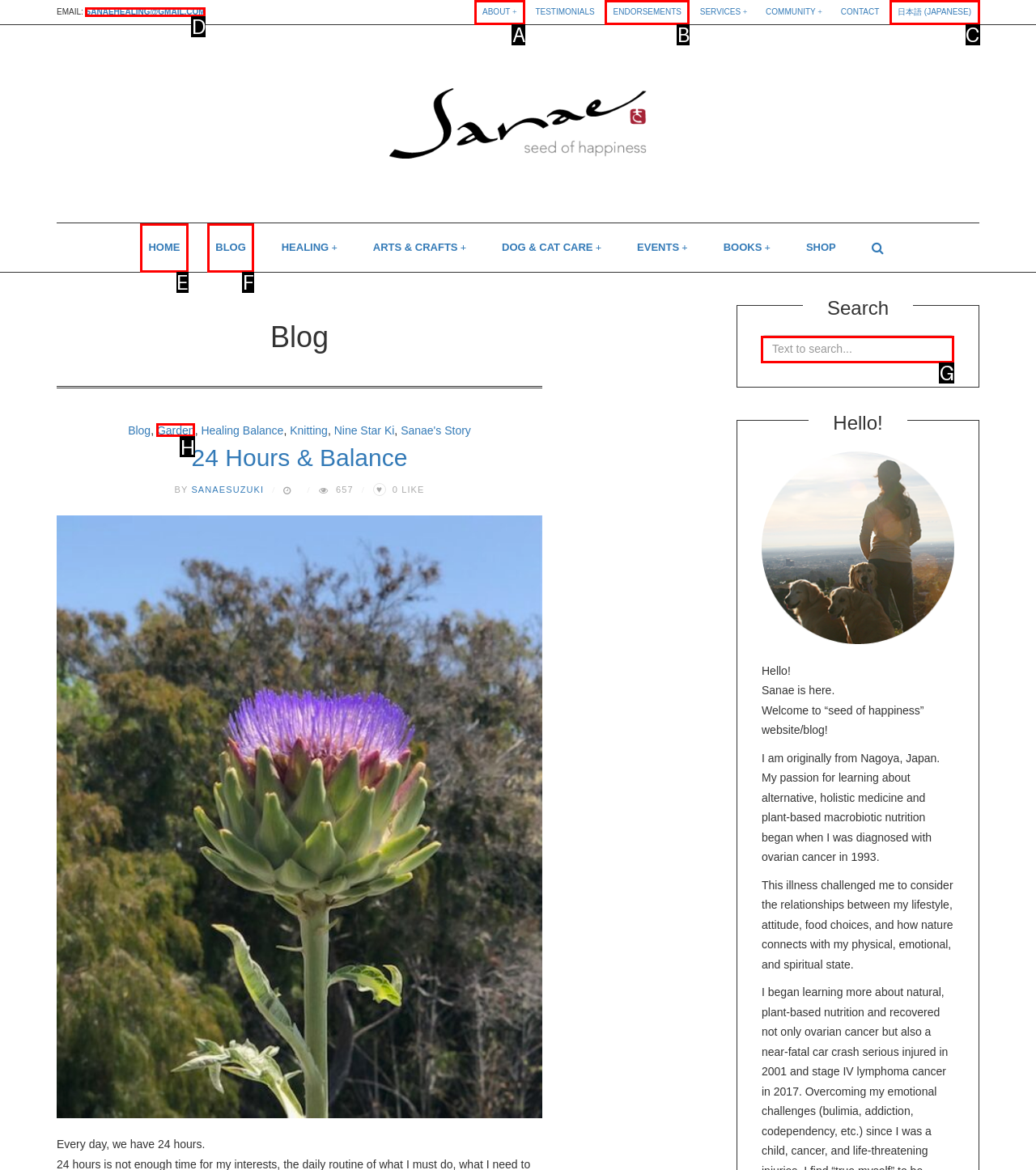What is the letter of the UI element you should click to Read the Property Description? Provide the letter directly.

None